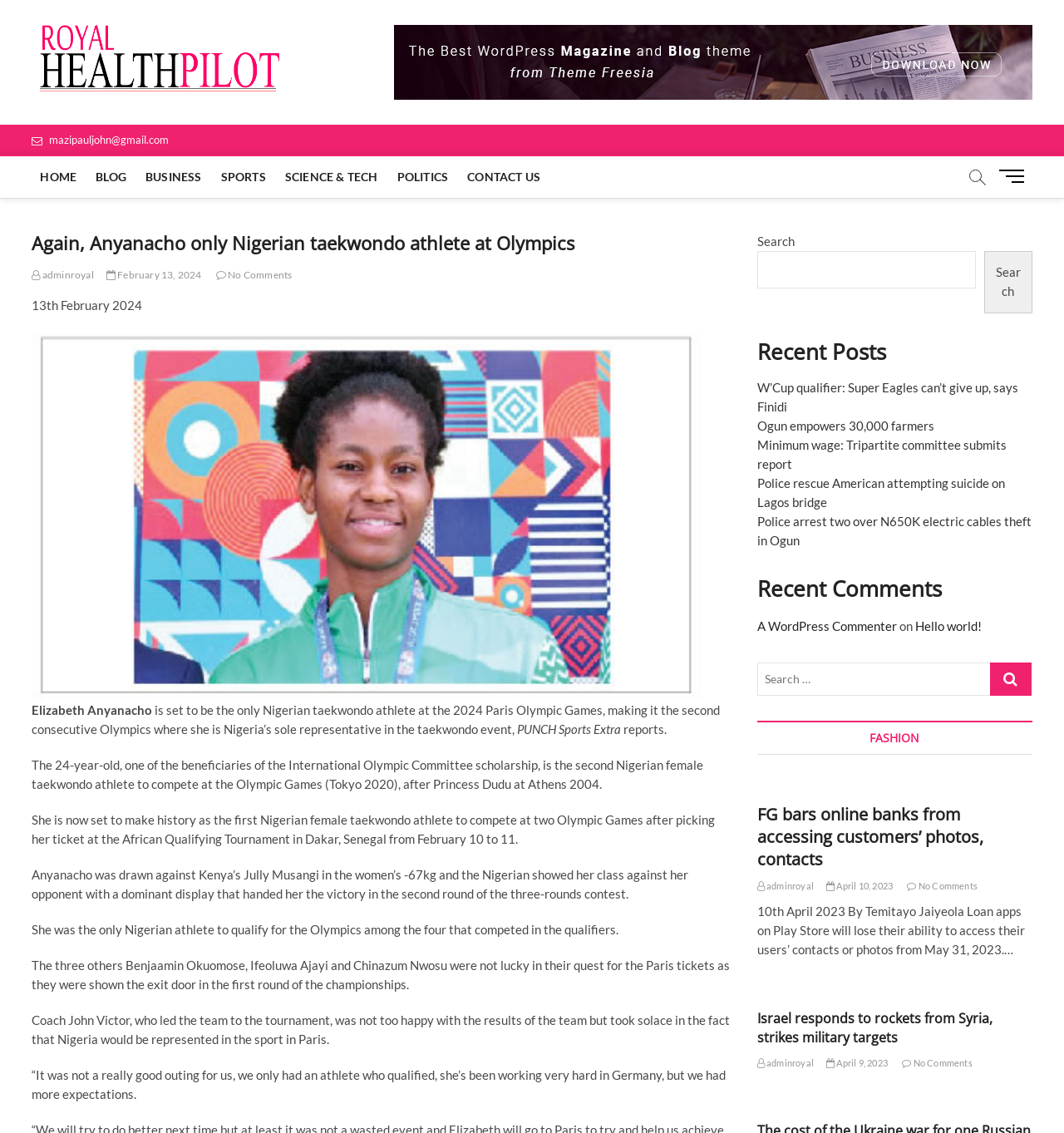From the screenshot, find the bounding box of the UI element matching this description: "Ogun empowers 30,000 farmers". Supply the bounding box coordinates in the form [left, top, right, bottom], each a float between 0 and 1.

[0.711, 0.369, 0.878, 0.382]